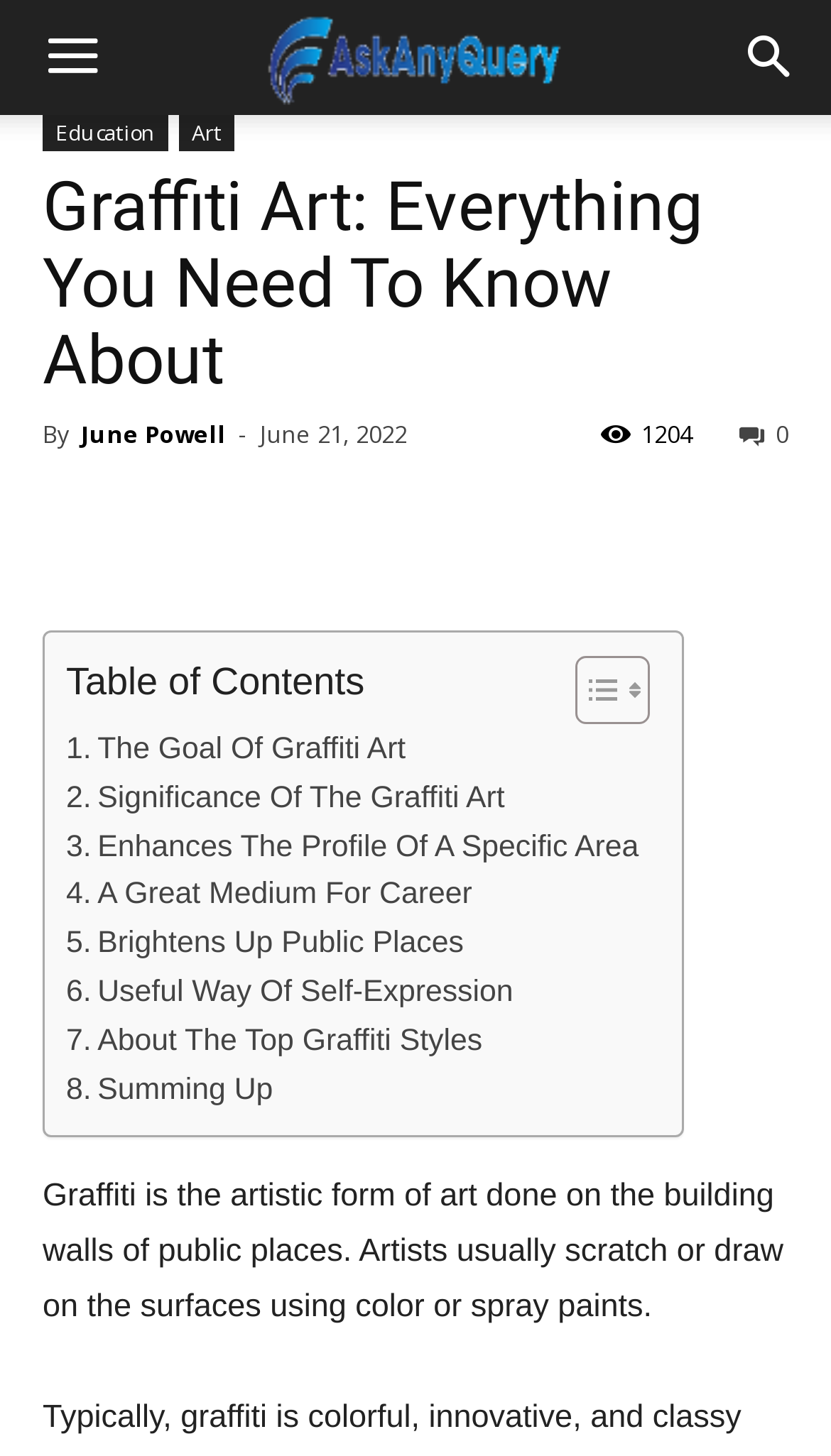Analyze the image and provide a detailed answer to the question: Who is the author of this article?

The author of this article is mentioned in the header section of the webpage, where it says 'By June Powell'.